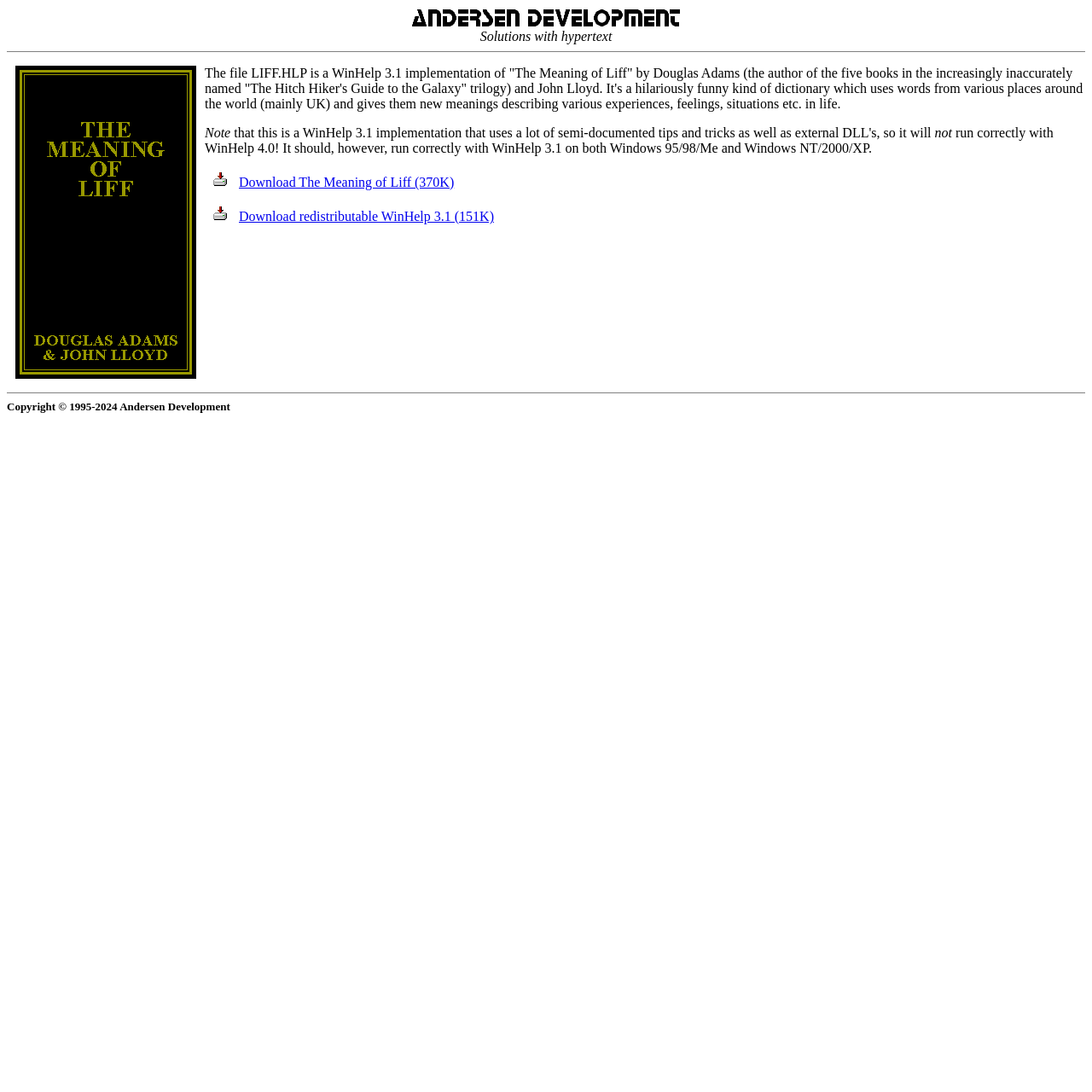Respond to the question below with a concise word or phrase:
What is the version of WinHelp that 'The Meaning of Liff' should run correctly with?

WinHelp 3.1